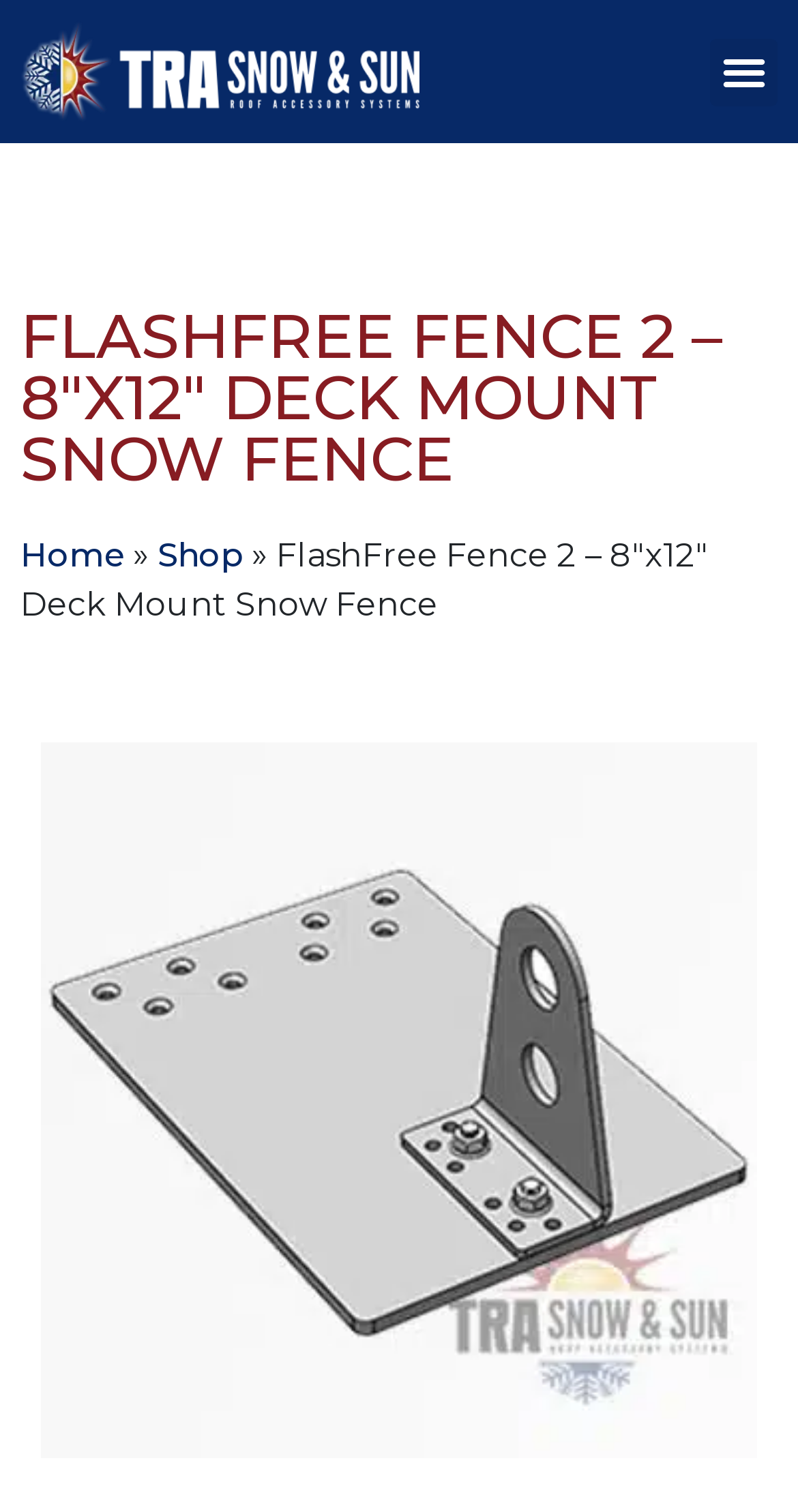Offer a meticulous description of the webpage's structure and content.

The webpage is about the FlashFree Fence 2, a deck mount snow fence product. At the top left of the page, there is a link to the company website, TRA Snow & Sun, accompanied by an image of the company logo. Next to it, there is a menu toggle button. 

Below the company logo, there is a prominent heading that reads "FLASHFREE FENCE 2 – 8″X12″ DECK MOUNT SNOW FENCE". Underneath the heading, there are navigation links, including "Home" and "Shop", separated by a right-pointing arrow symbol. 

To the right of the navigation links, there is a brief product description, "FlashFree Fence 2 – 8″x12″ Deck Mount Snow Fence". 

Toward the bottom of the page, there is a prominent link to the product details, "Flash Free Fence", which is accompanied by a downloadable document, "FlashFree Fence 2 - 8x12_PDS (2)", and an image of the product.